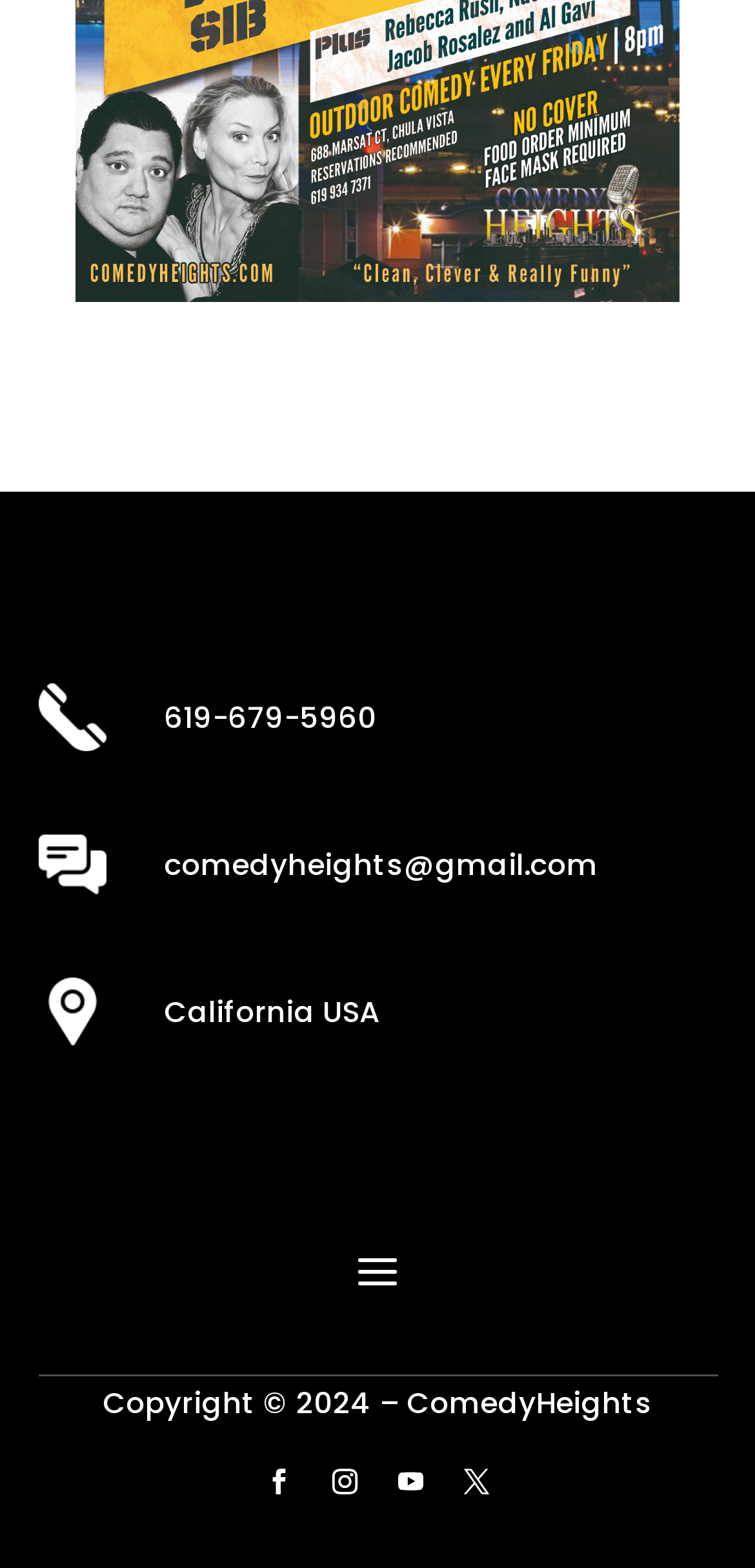Determine the bounding box coordinates for the HTML element described here: "Follow".

[0.336, 0.93, 0.403, 0.962]